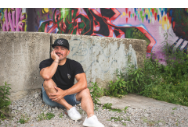What is the background of the scene?
Based on the image, answer the question with as much detail as possible.

The image features a man sitting against a textured concrete wall, which serves as the background of the scene. The wall is adorned with colorful graffiti, adding a vibrant touch to the overall atmosphere of the image.